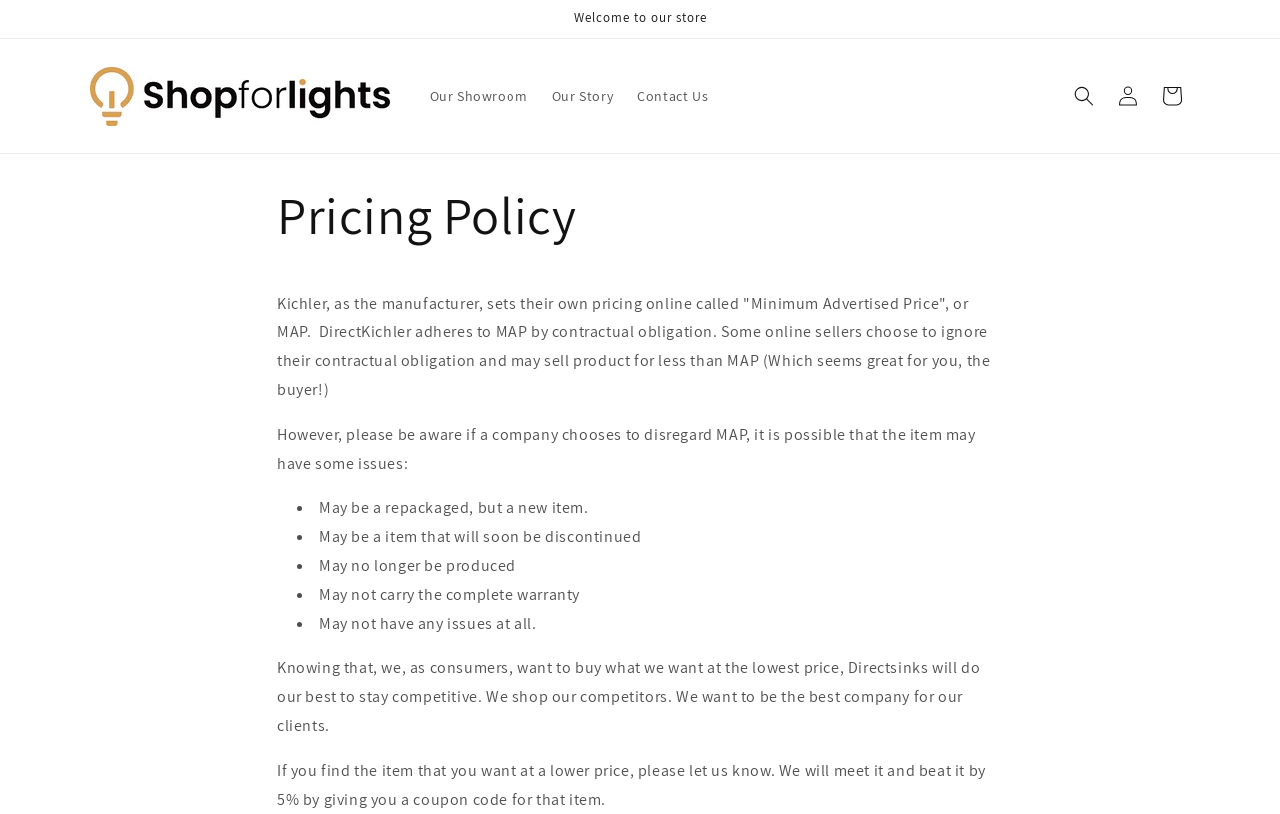What is the policy of DirectKichler regarding competitors' prices?
Based on the visual, give a brief answer using one word or a short phrase.

Meet and beat by 5%